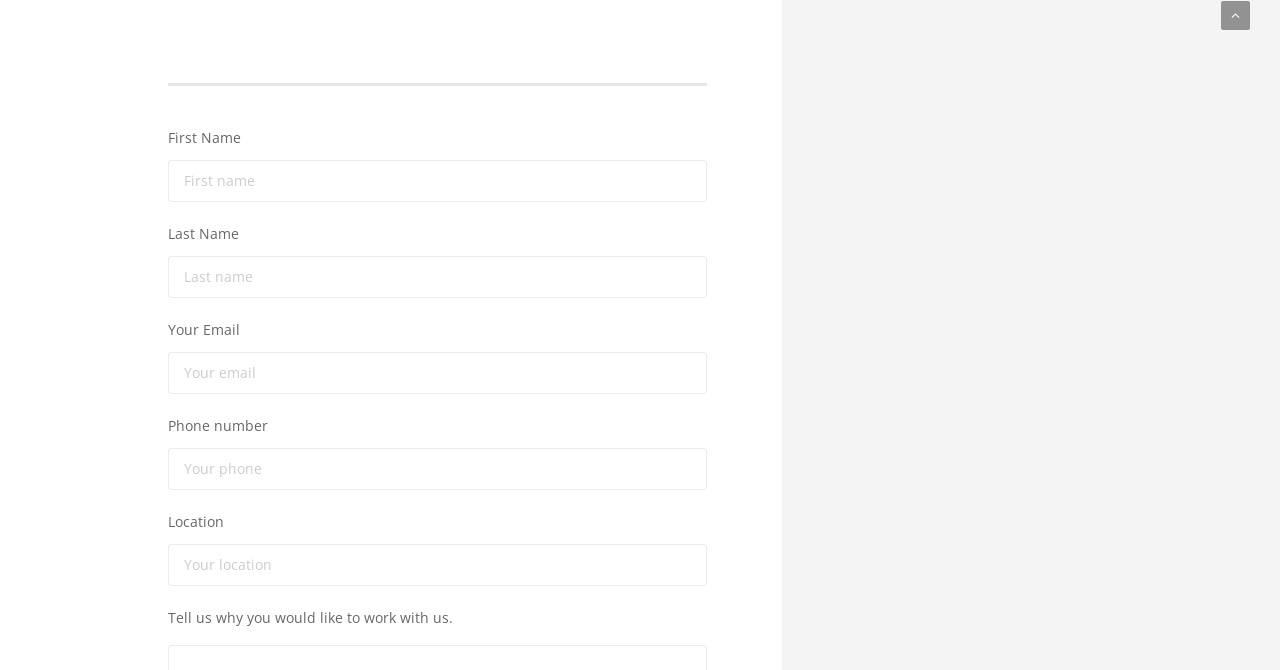What is the first field on the form? Observe the screenshot and provide a one-word or short phrase answer.

First Name